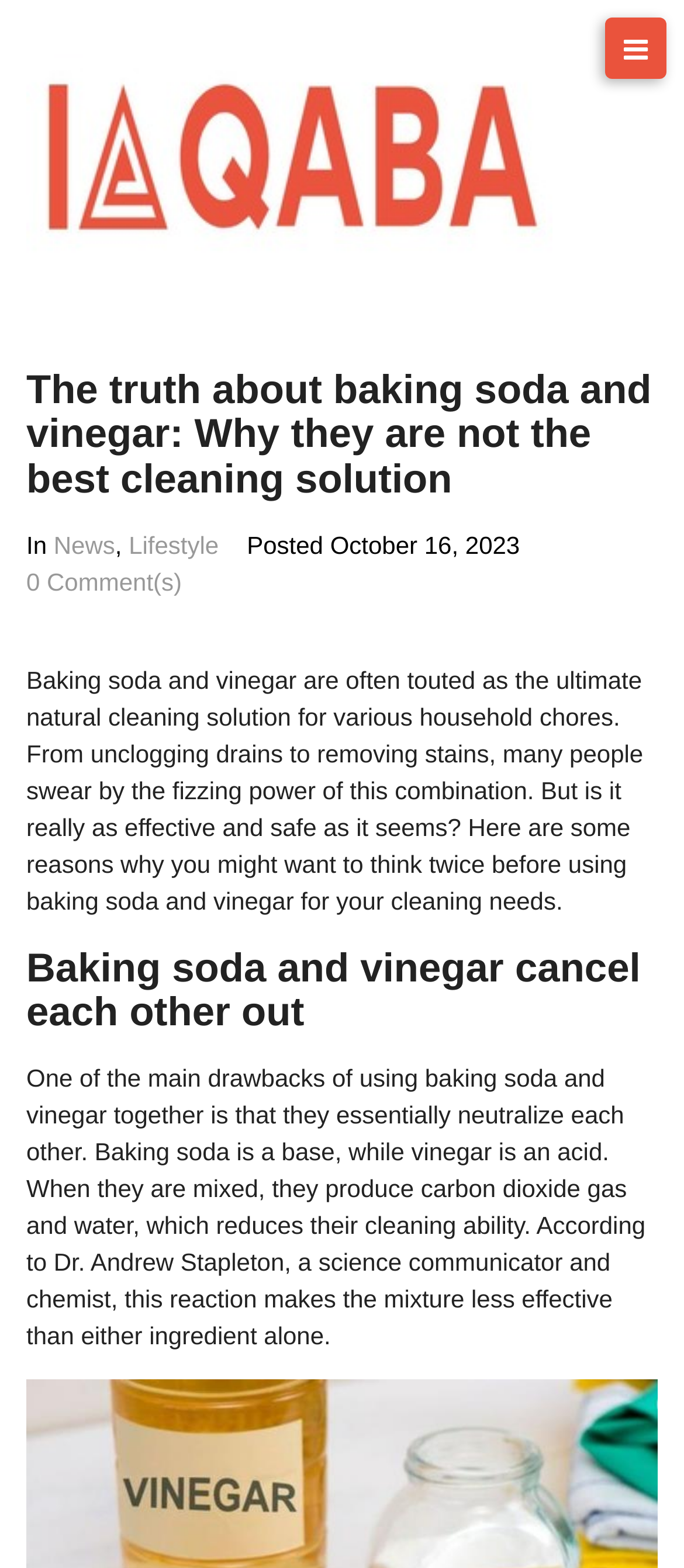What is the main drawback of using baking soda and vinegar together?
Refer to the image and provide a concise answer in one word or phrase.

They neutralize each other